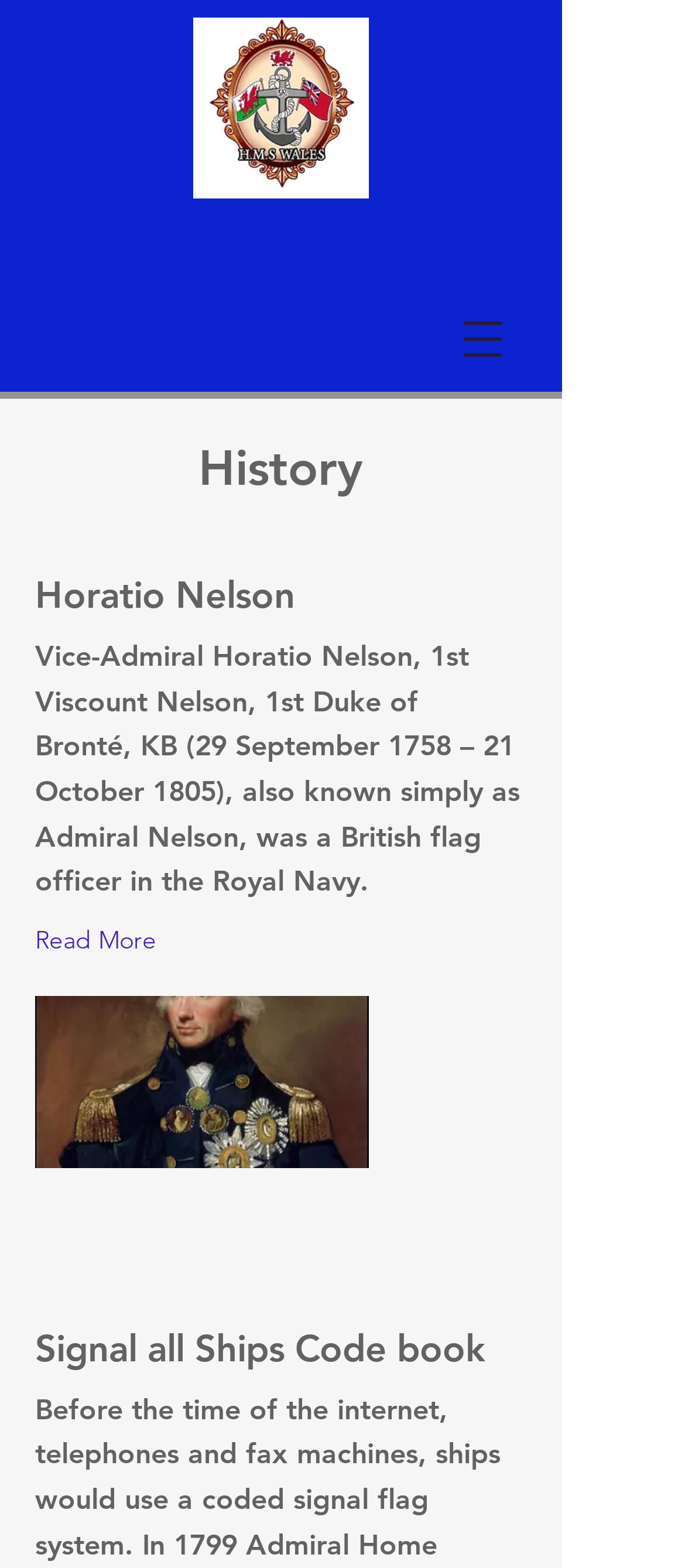Provide a single word or phrase to answer the given question: 
What is the title of the section below Horatio Nelson's biography?

Signal all Ships Code book